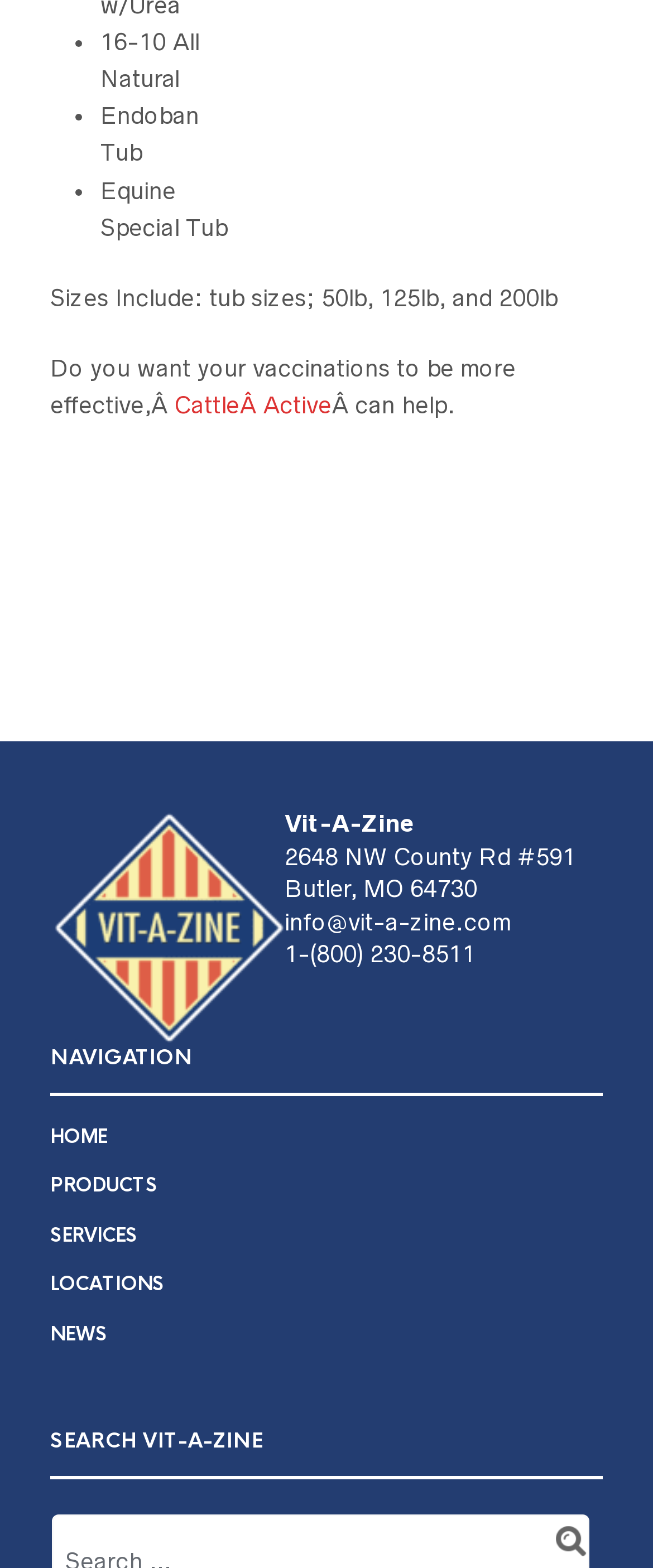Given the element description, predict the bounding box coordinates in the format (top-left x, top-left y, bottom-right x, bottom-right y), using floating point numbers between 0 and 1: info@vit-a-zine.com

[0.436, 0.579, 0.782, 0.596]